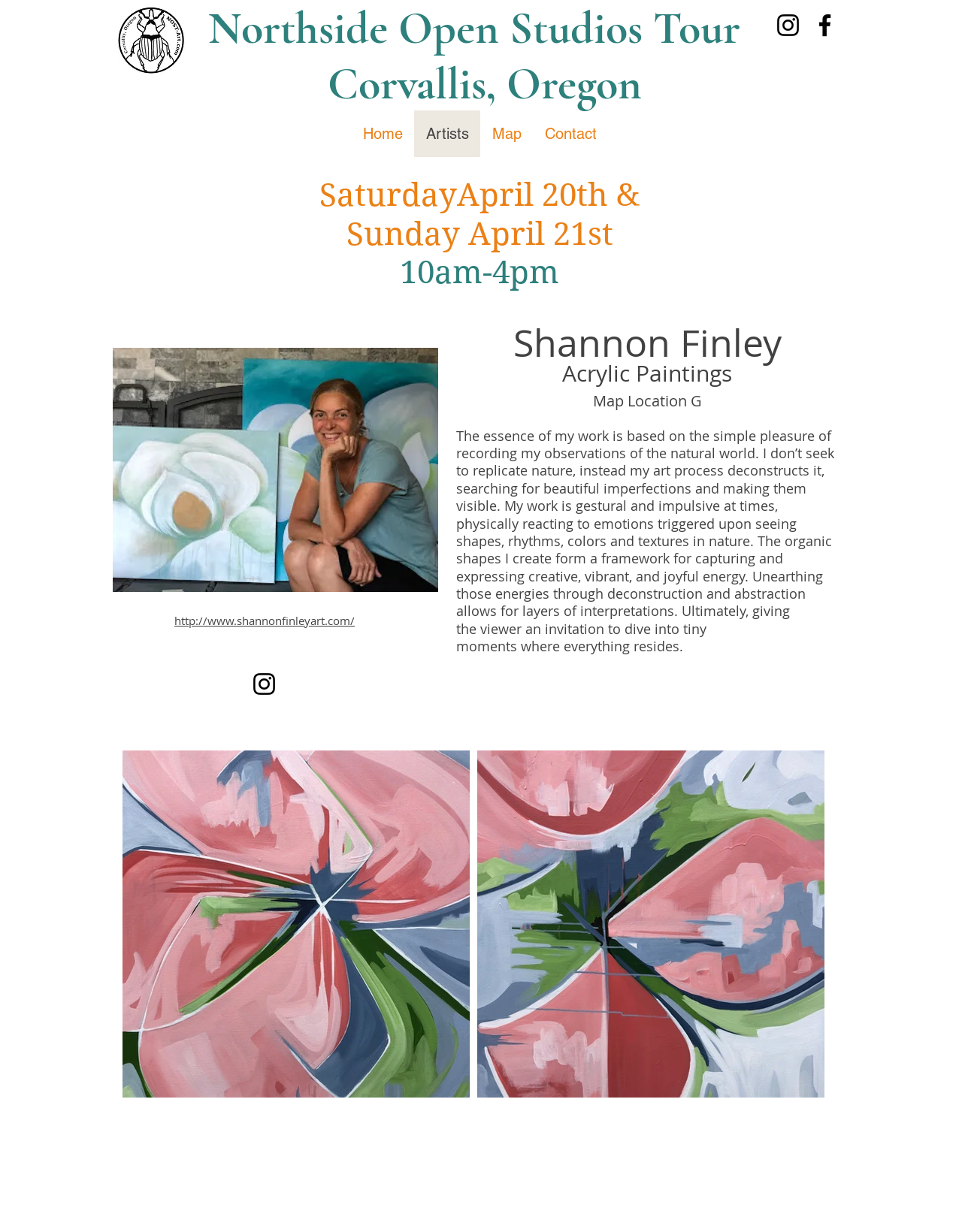Identify the bounding box coordinates of the area you need to click to perform the following instruction: "View the 'Oregon Spring 1.jpeg' image".

[0.127, 0.609, 0.488, 0.891]